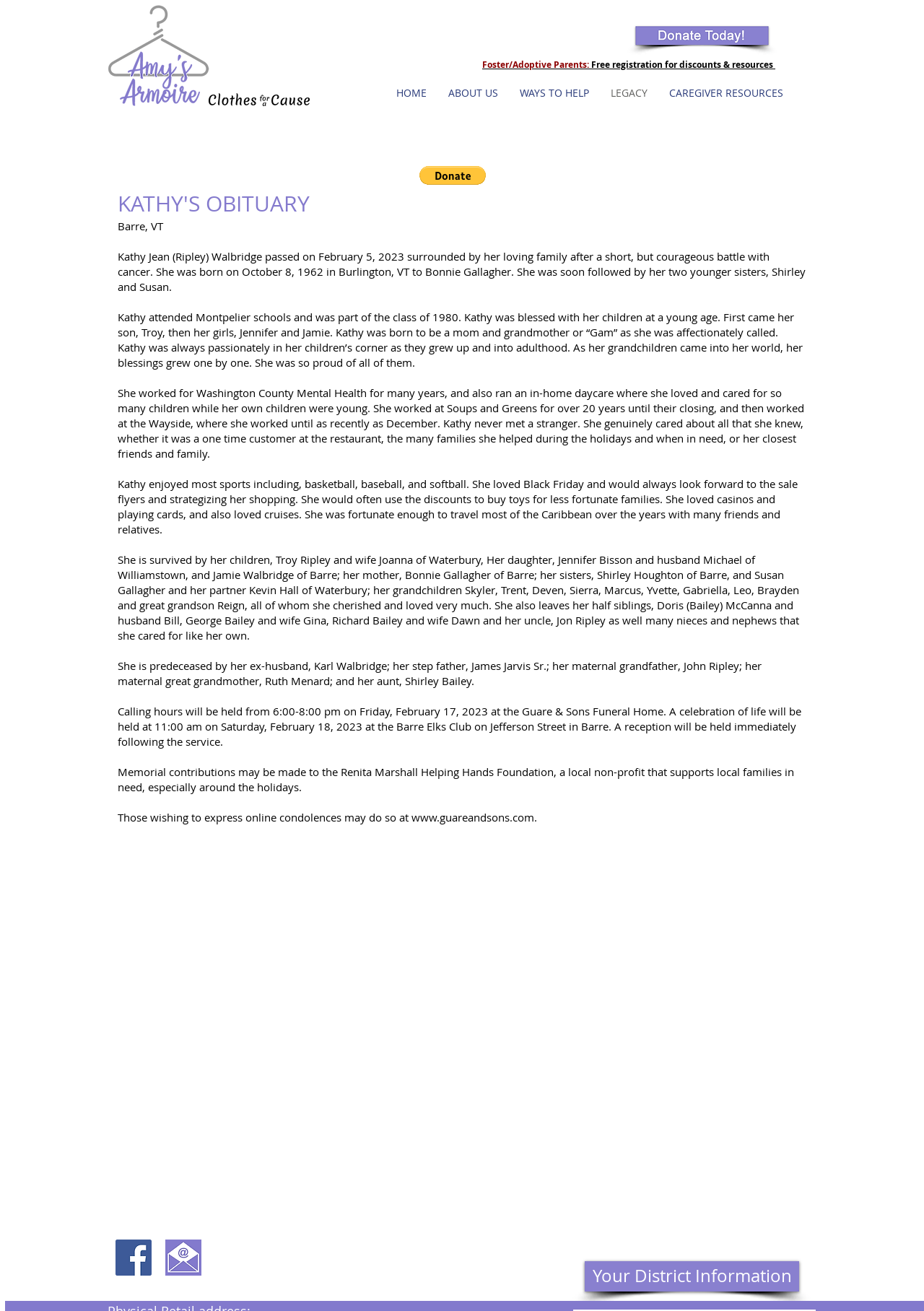Please identify the bounding box coordinates for the region that you need to click to follow this instruction: "Go to the ABOUT US page".

[0.473, 0.064, 0.551, 0.078]